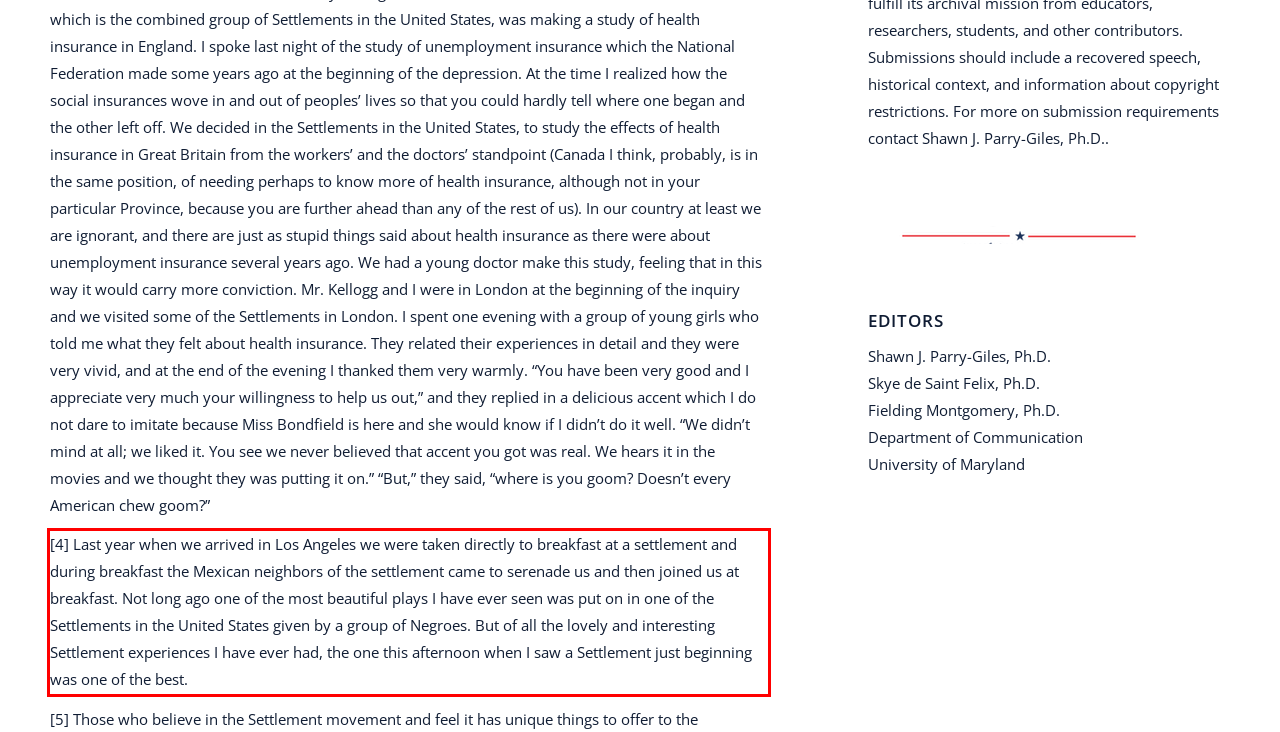Analyze the screenshot of a webpage where a red rectangle is bounding a UI element. Extract and generate the text content within this red bounding box.

[4] Last year when we arrived in Los Angeles we were taken directly to breakfast at a settlement and during breakfast the Mexican neighbors of the settlement came to serenade us and then joined us at breakfast. Not long ago one of the most beautiful plays I have ever seen was put on in one of the Settlements in the United States given by a group of Negroes. But of all the lovely and interesting Settlement experiences I have ever had, the one this afternoon when I saw a Settlement just beginning was one of the best.